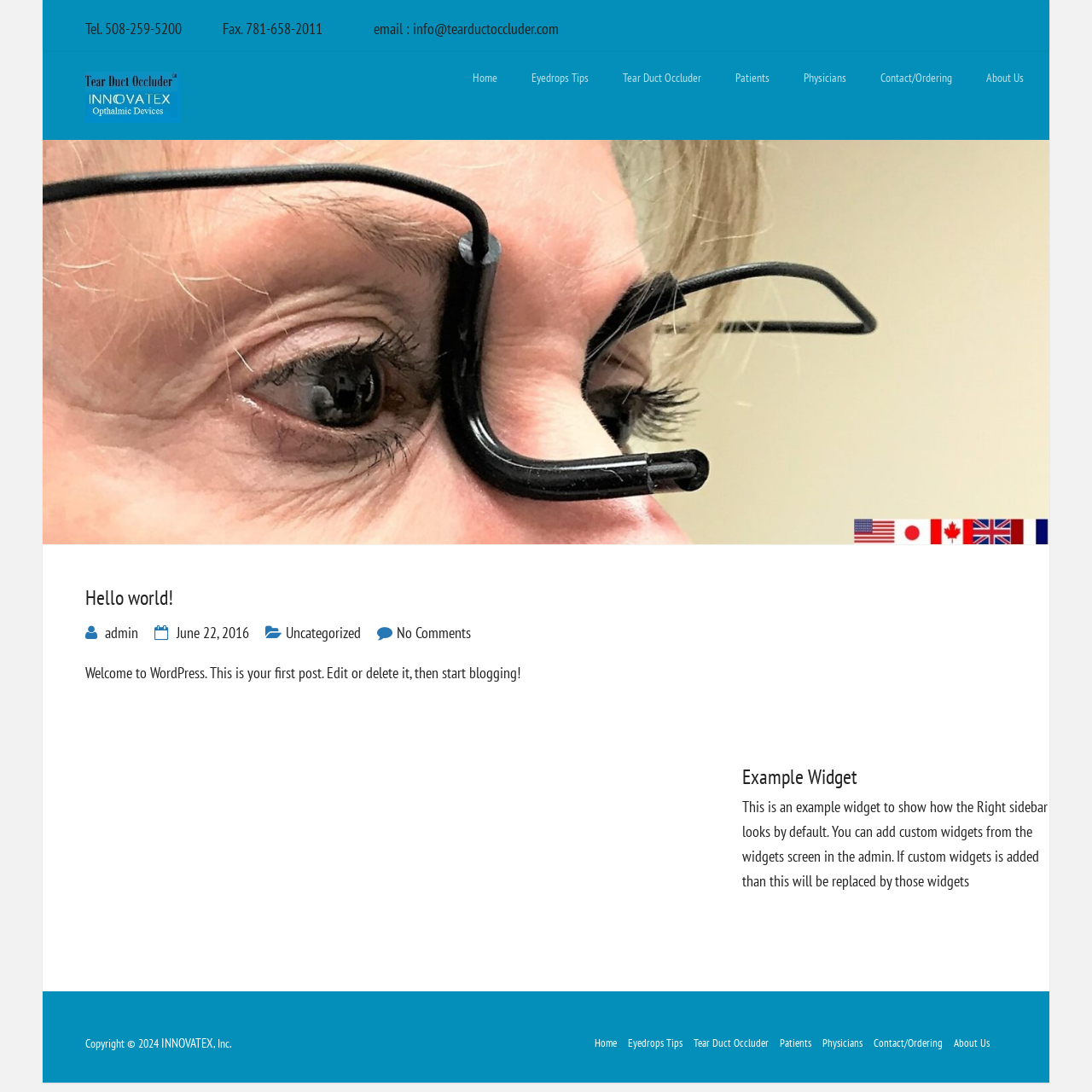Please respond to the question using a single word or phrase:
What is the title of the first article on the webpage?

Hello world!